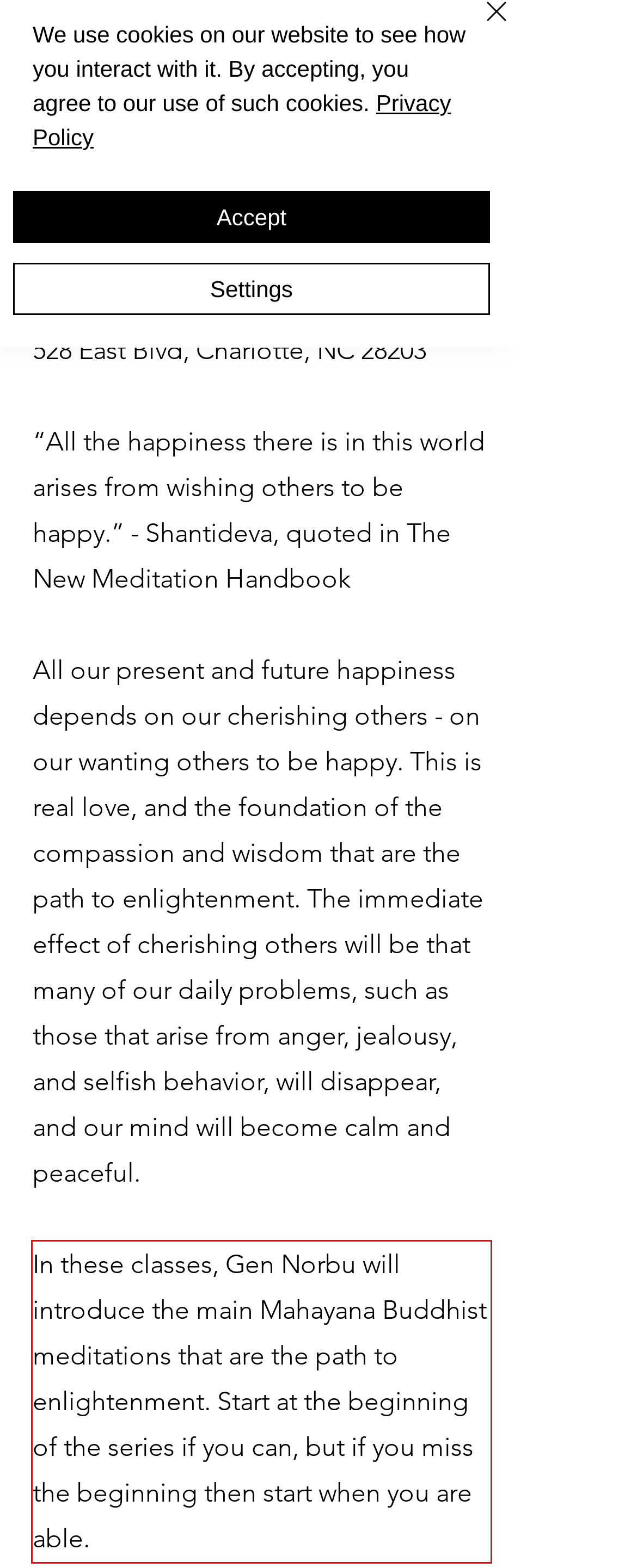Within the screenshot of the webpage, there is a red rectangle. Please recognize and generate the text content inside this red bounding box.

In these classes, Gen Norbu will introduce the main Mahayana Buddhist meditations that are the path to enlightenment. Start at the beginning of the series if you can, but if you miss the beginning then start when you are able.